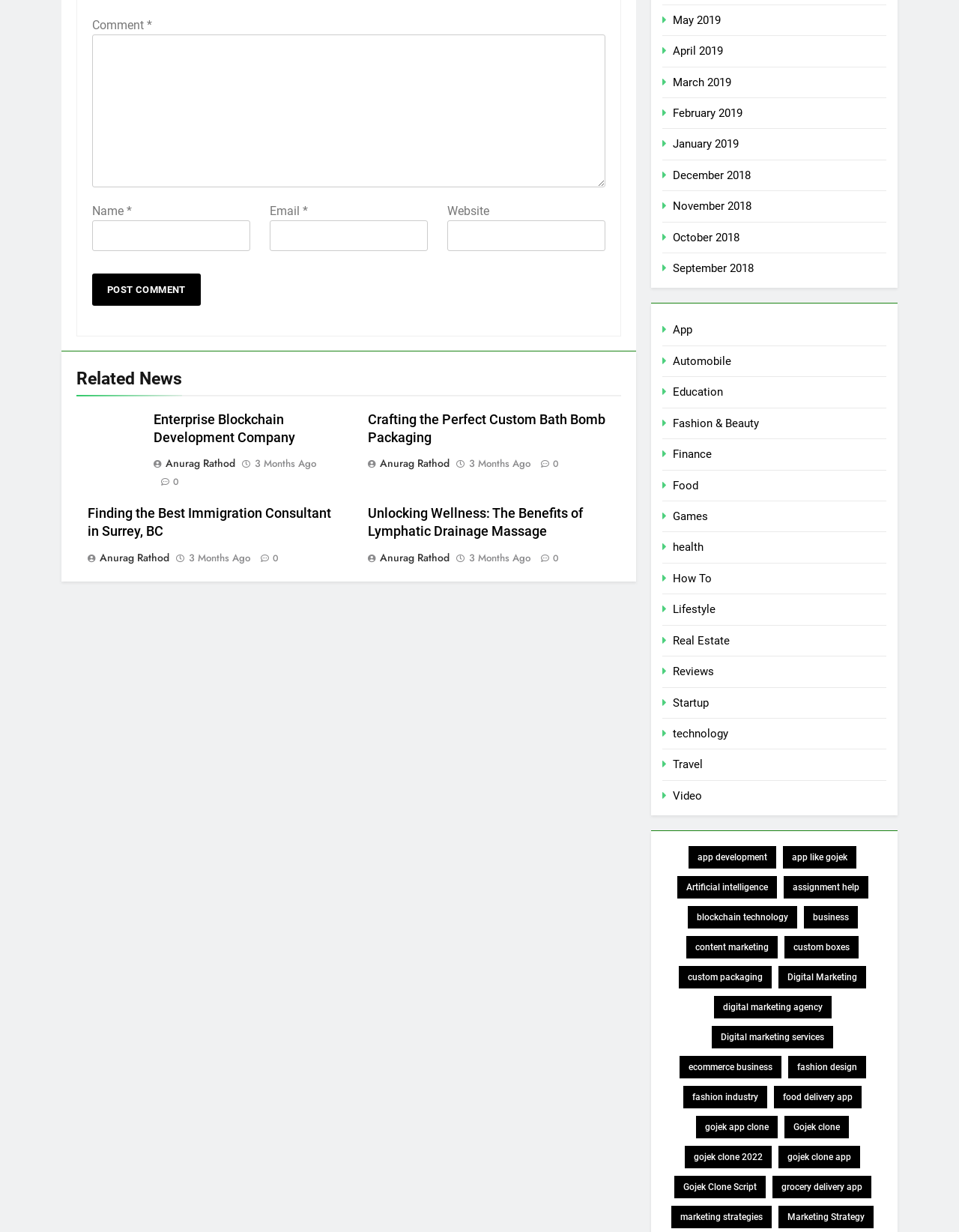Please identify the bounding box coordinates of the element's region that needs to be clicked to fulfill the following instruction: "View articles from May 2019". The bounding box coordinates should consist of four float numbers between 0 and 1, i.e., [left, top, right, bottom].

[0.702, 0.011, 0.752, 0.022]